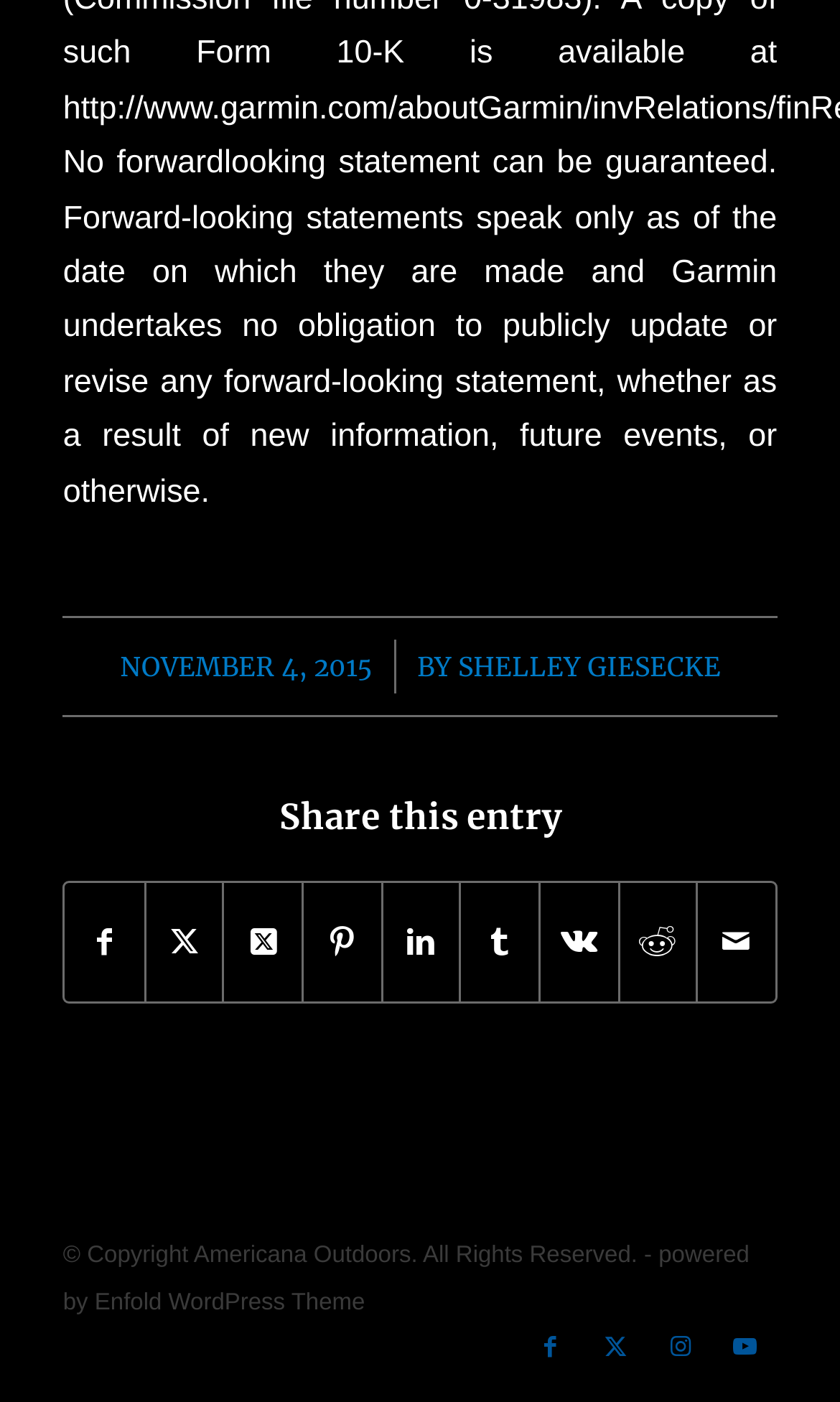What is the copyright information of the website?
Provide a detailed answer to the question using information from the image.

I found the copyright information by looking at the StaticText element with the text 'Copyright Americana Outdoors. All Rights Reserved.' which is a child of the contentinfo element.